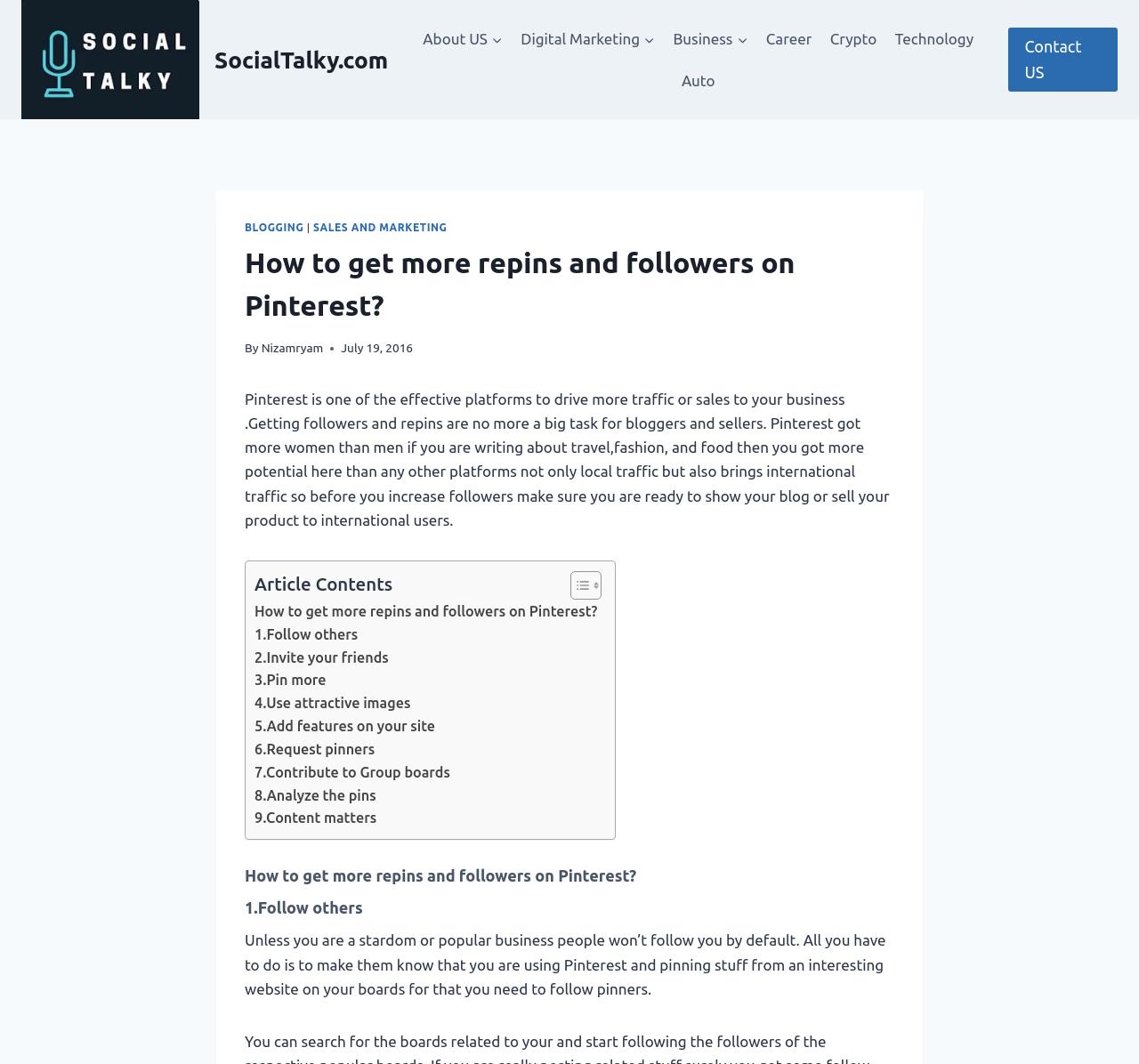Locate the bounding box coordinates of the area to click to fulfill this instruction: "Go to About US". The bounding box should be presented as four float numbers between 0 and 1, in the order [left, top, right, bottom].

[0.363, 0.016, 0.449, 0.056]